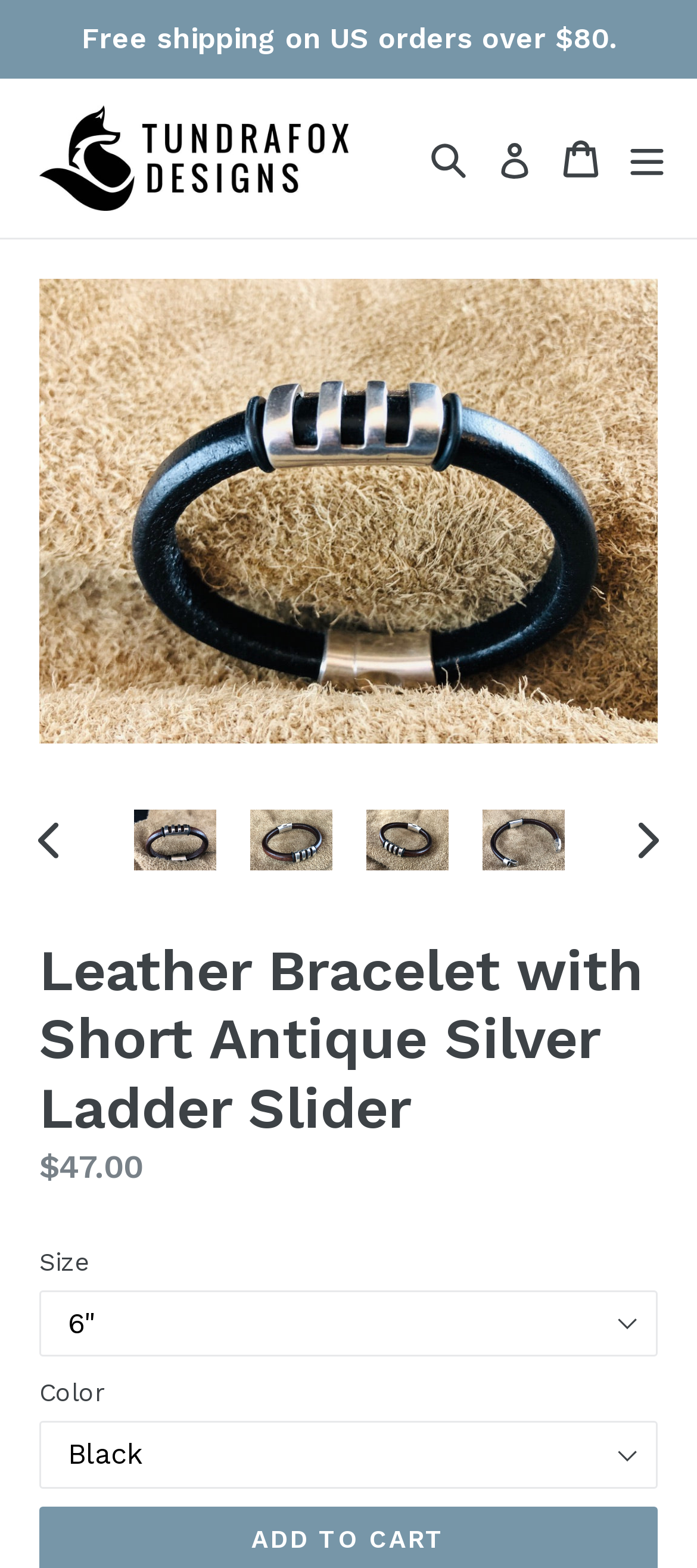Please find and provide the title of the webpage.

Leather Bracelet with Short Antique Silver Ladder Slider